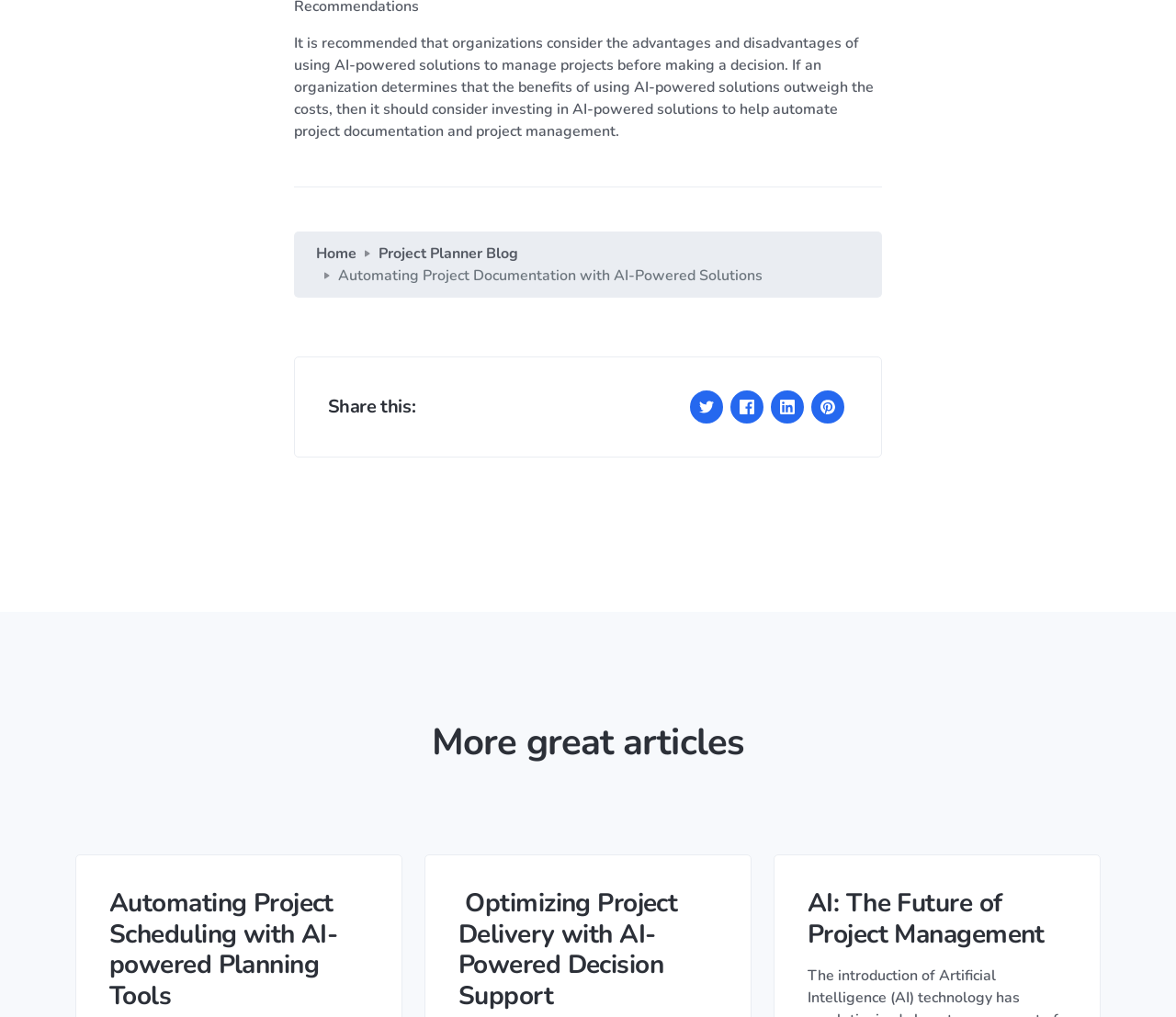Could you provide the bounding box coordinates for the portion of the screen to click to complete this instruction: "Click on the 'Home' link"?

[0.268, 0.24, 0.303, 0.259]